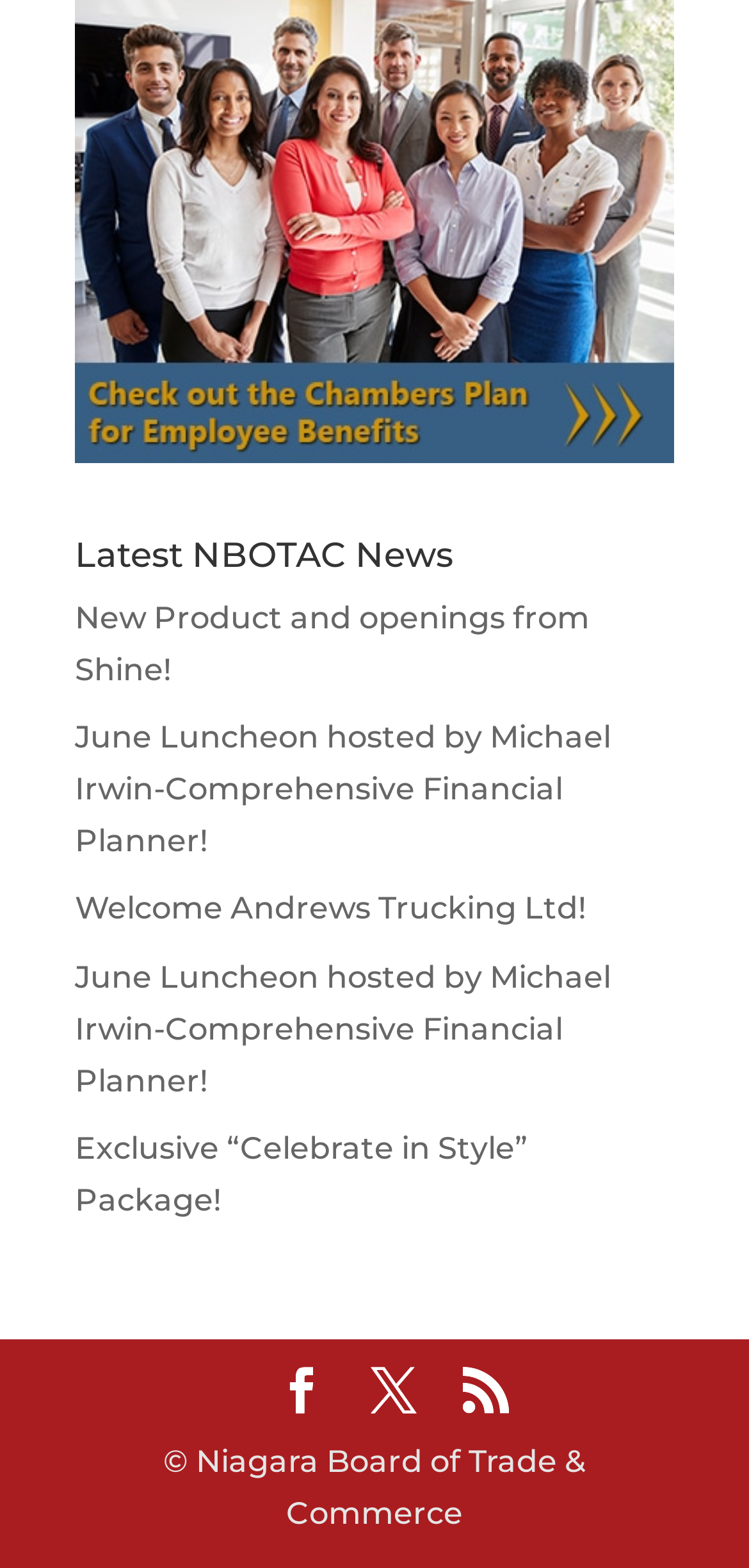Given the element description, predict the bounding box coordinates in the format (top-left x, top-left y, bottom-right x, bottom-right y), using floating point numbers between 0 and 1: Welcome Andrews Trucking Ltd!

[0.1, 0.568, 0.782, 0.591]